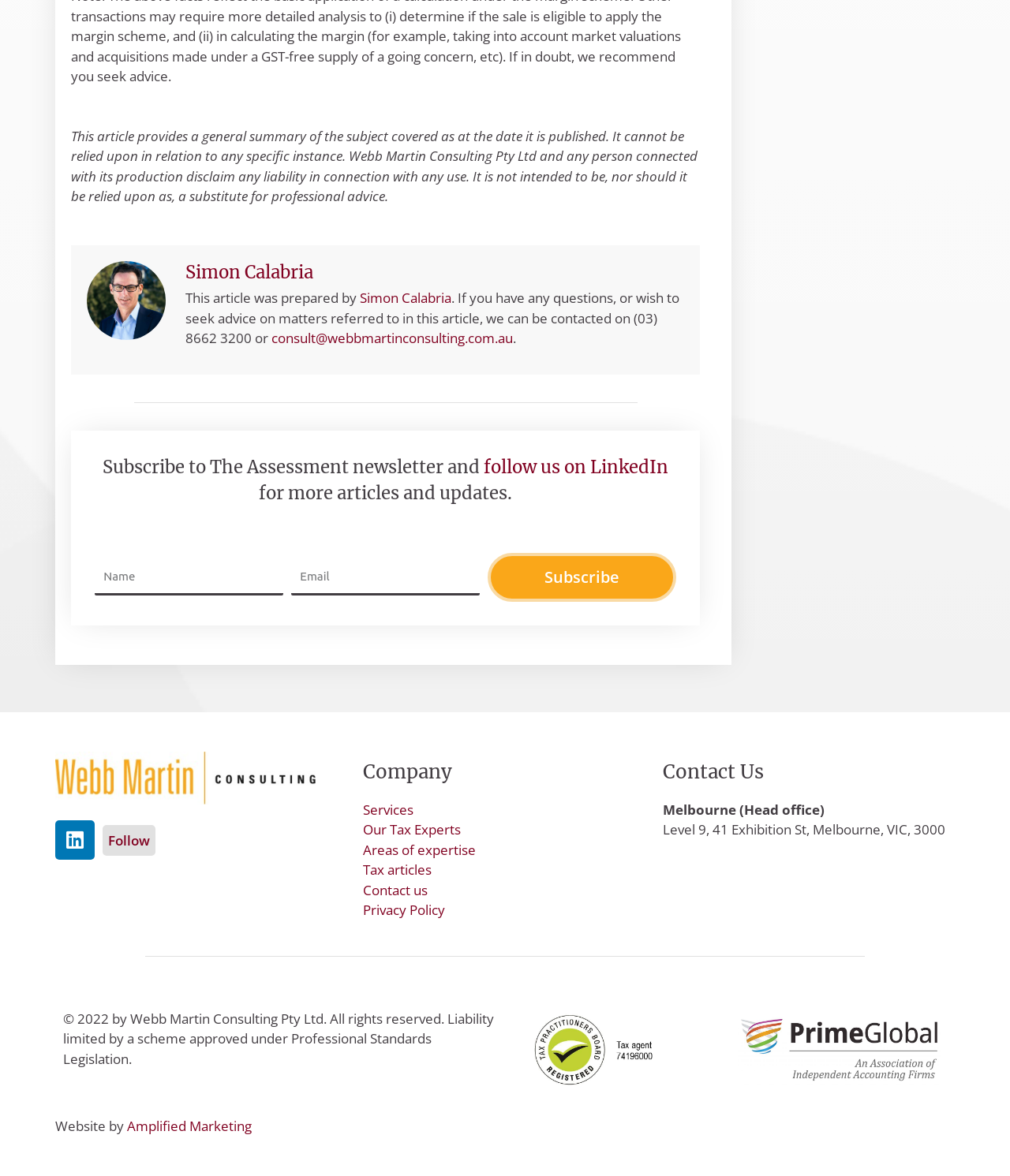Please specify the bounding box coordinates of the element that should be clicked to execute the given instruction: 'Sign up for the newsletter'. Ensure the coordinates are four float numbers between 0 and 1, expressed as [left, top, right, bottom].

None